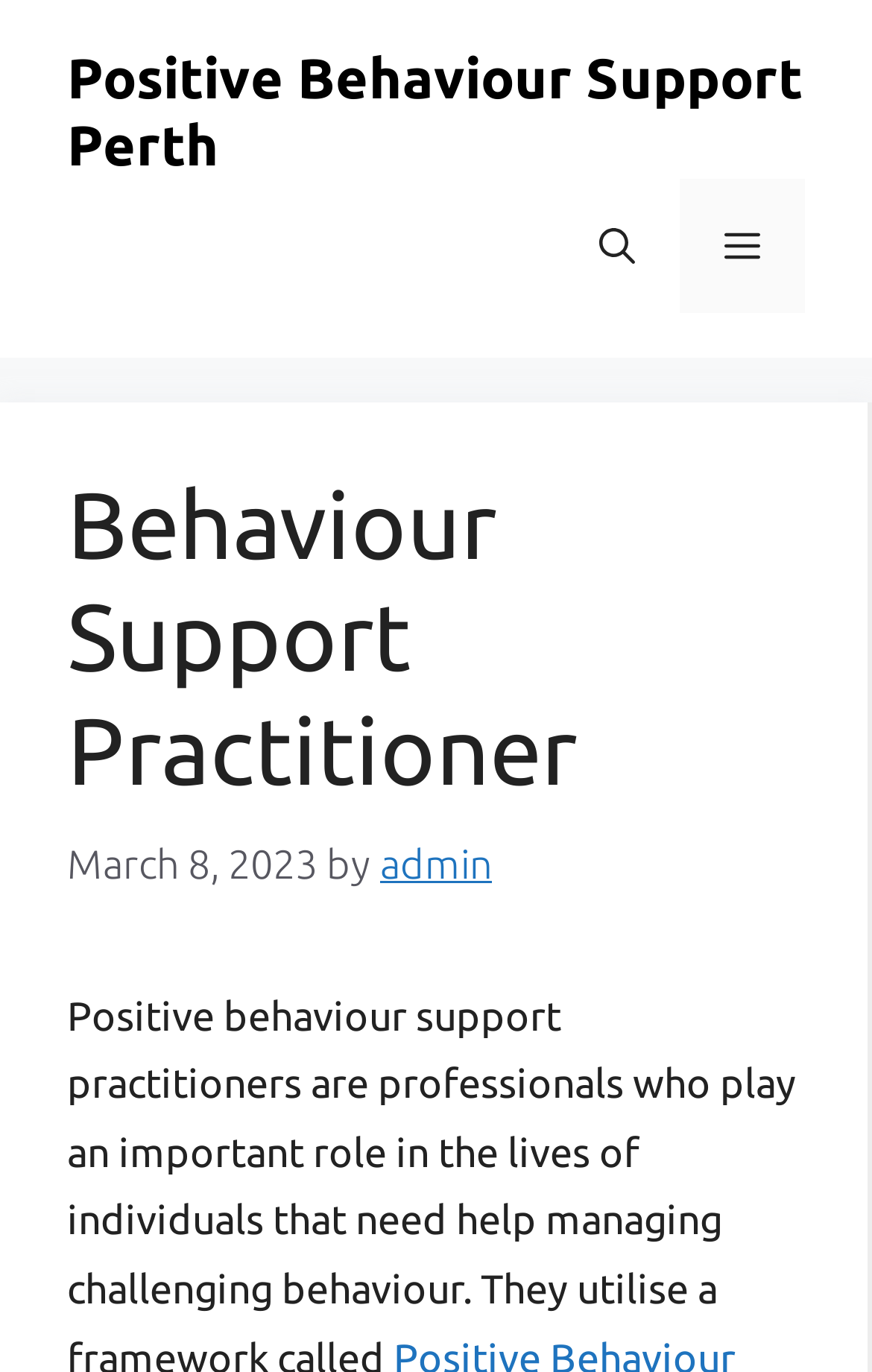Provide a single word or phrase to answer the given question: 
Is the menu expanded?

No